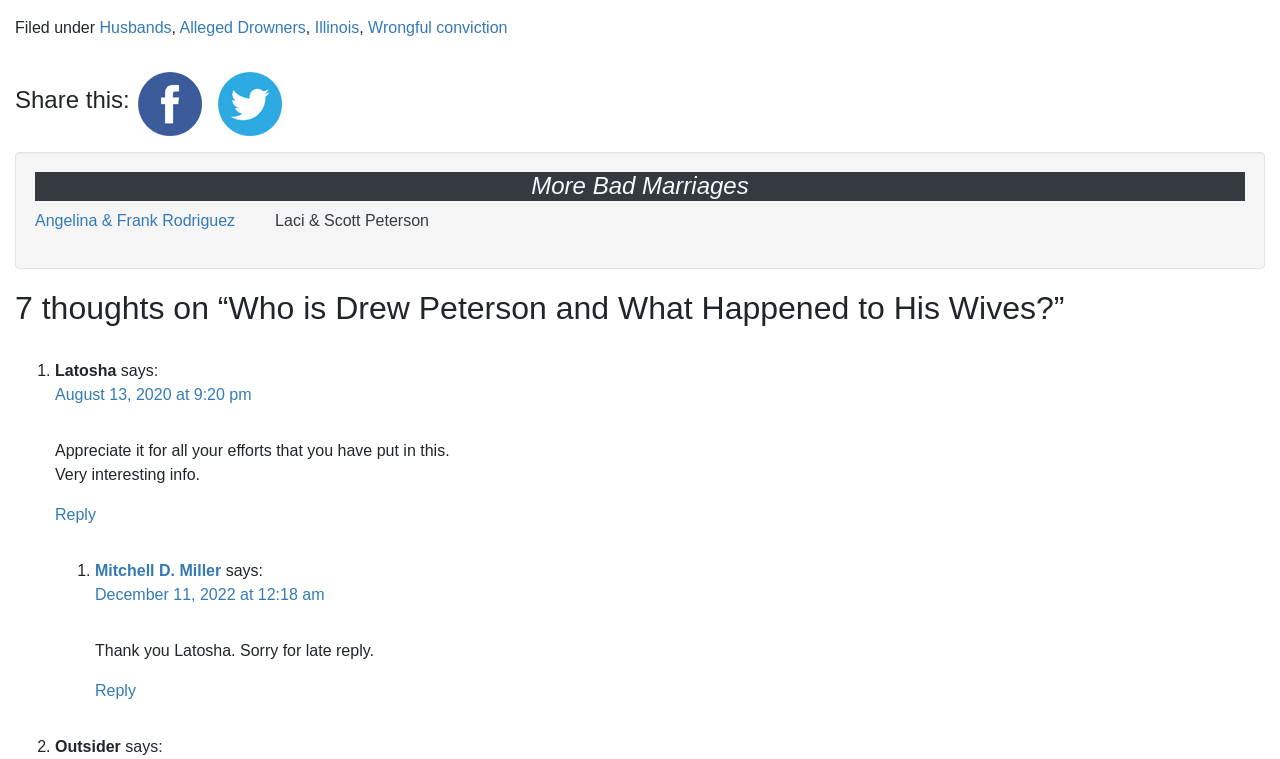Use the information in the screenshot to answer the question comprehensively: What is the name of the first commenter?

In the first comment section, the commenter's name is 'Latosha', which is indicated by the static text 'Latosha' followed by 'says:'.